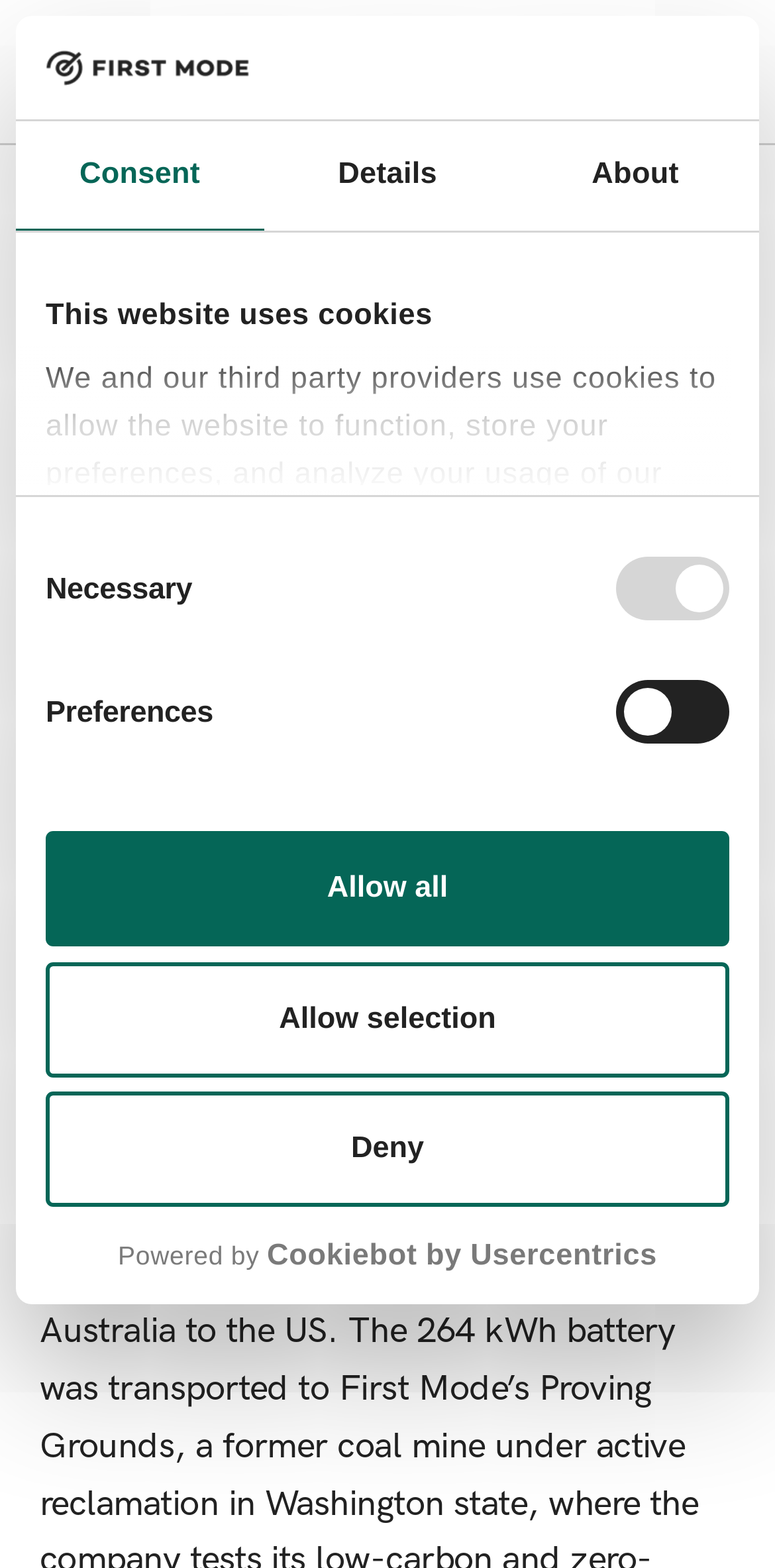Explain the webpage's design and content in an elaborate manner.

The webpage appears to be a news article or blog post from Austrade, focusing on First Mode, a carbon reduction company. At the top of the page, there is a logo and a tab list with three tabs: "Consent", "Details", and "About". The "Consent" tab is currently selected.

Below the tab list, there is a dialog box with a message about the website using cookies. This dialog box takes up most of the page's width and is positioned near the top. Within the dialog box, there is a heading "This website uses cookies" followed by a paragraph of text explaining the use of cookies on the website. There are also links to the "Cookies Policy" and "Privacy Notice" pages.

Below the dialog box, there are three buttons: "Deny", "Allow selection", and "Allow all". These buttons are positioned near the bottom of the dialog box.

To the right of the dialog box, there is a link to the "First Mode" website, accompanied by a small image. Above this link, there is a button labeled "UPDATES" with a small image next to it.

The main content of the webpage appears to be an article with a heading "January 29, 2024 Austrade: First Mode – Net zero, hydrogen". The article has a time stamp and a figure or image below the heading. The article's content is not fully described in the accessibility tree, but it likely discusses First Mode's achievement of shipping its first battery system built in Australia to the US.